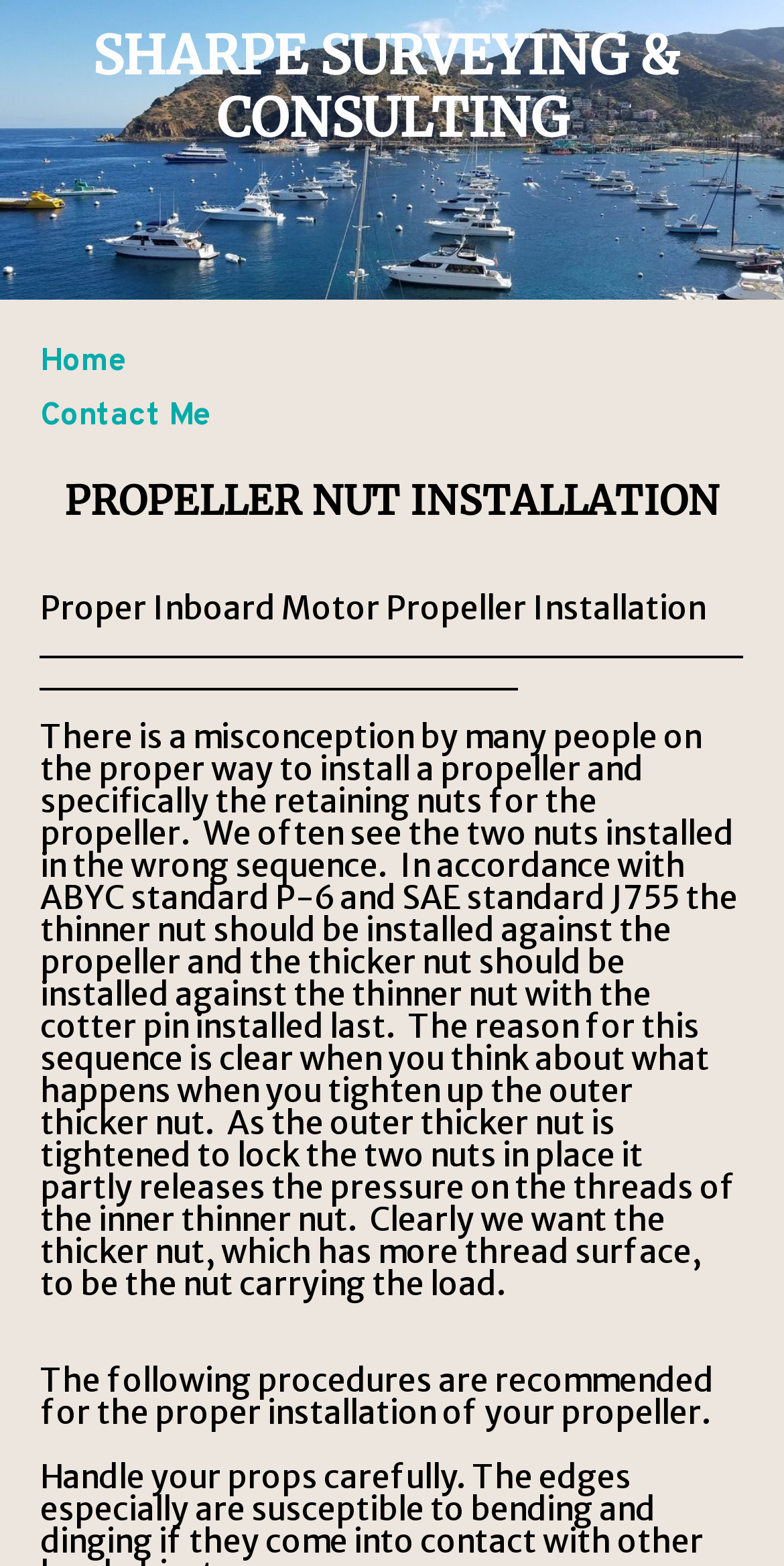Using the provided element description "Contact Me", determine the bounding box coordinates of the UI element.

[0.051, 0.253, 0.269, 0.28]